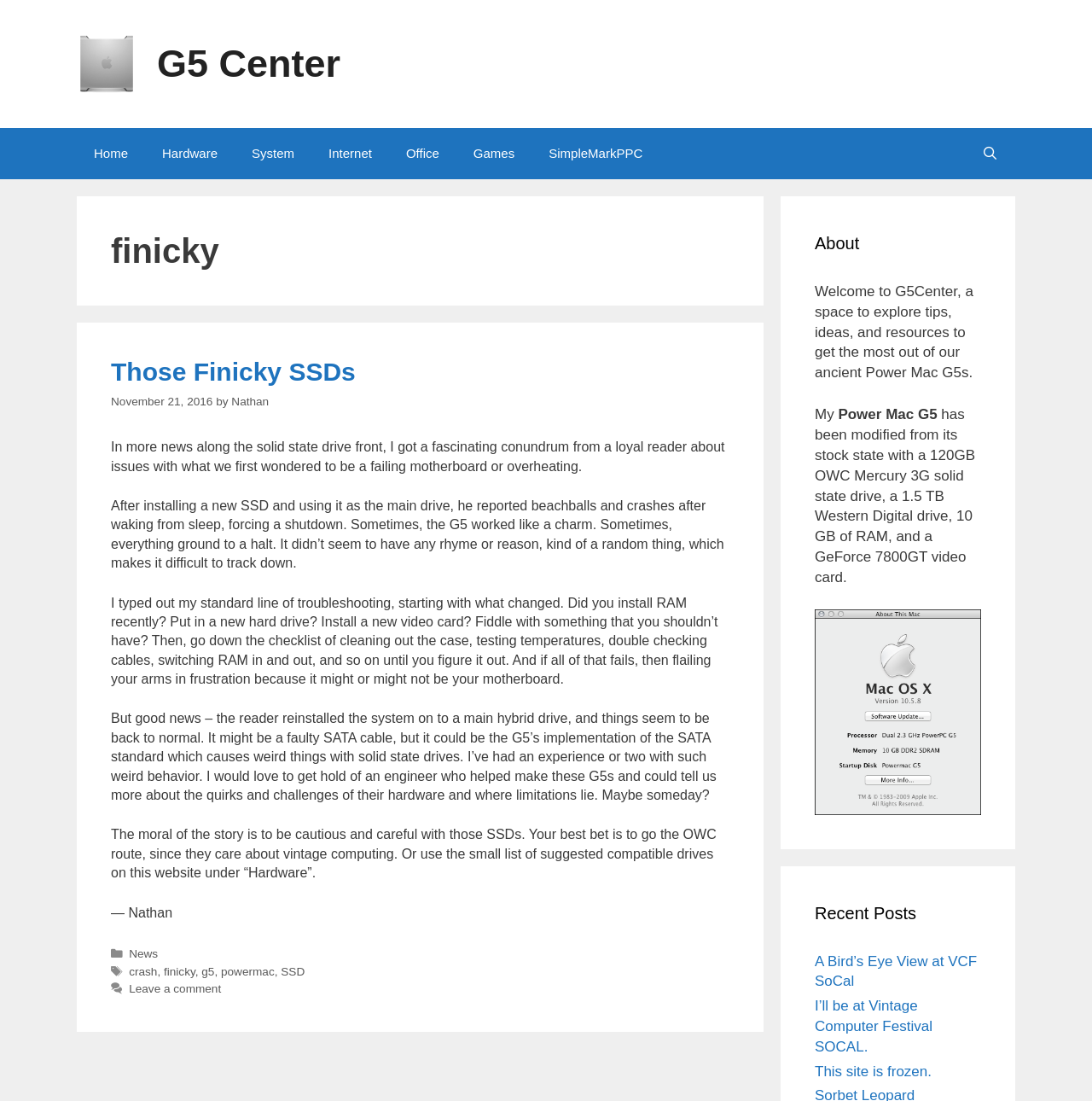Identify the bounding box coordinates of the area you need to click to perform the following instruction: "Click on the 'Home' link".

[0.07, 0.116, 0.133, 0.163]